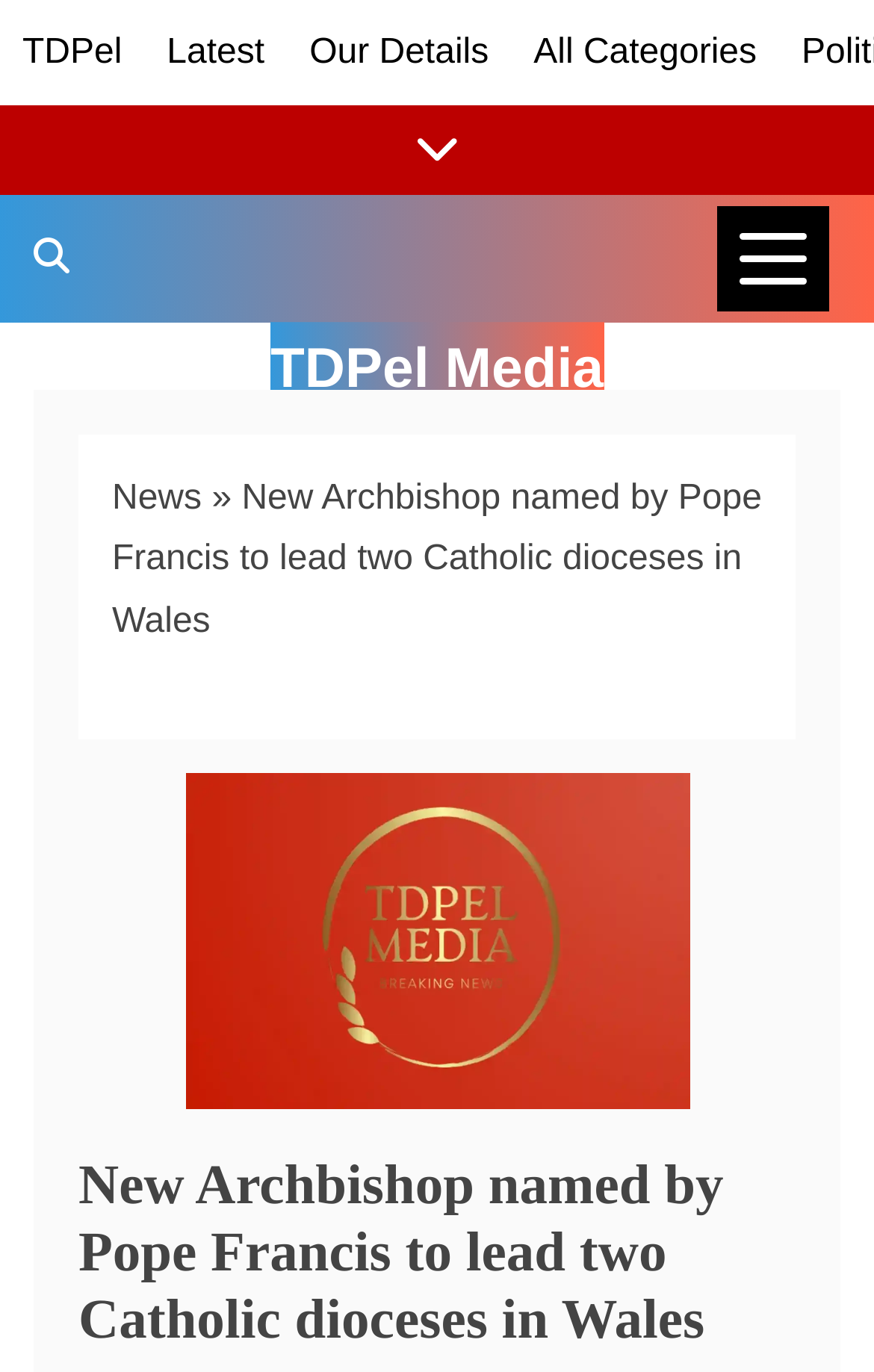What is the text of the breadcrumbs navigation?
Please give a well-detailed answer to the question.

I looked at the breadcrumbs navigation and found that it consists of three parts: 'News', '»', and 'New Archbishop named by Pope Francis to lead two Catholic dioceses in Wales', which together form the text of the breadcrumbs navigation.